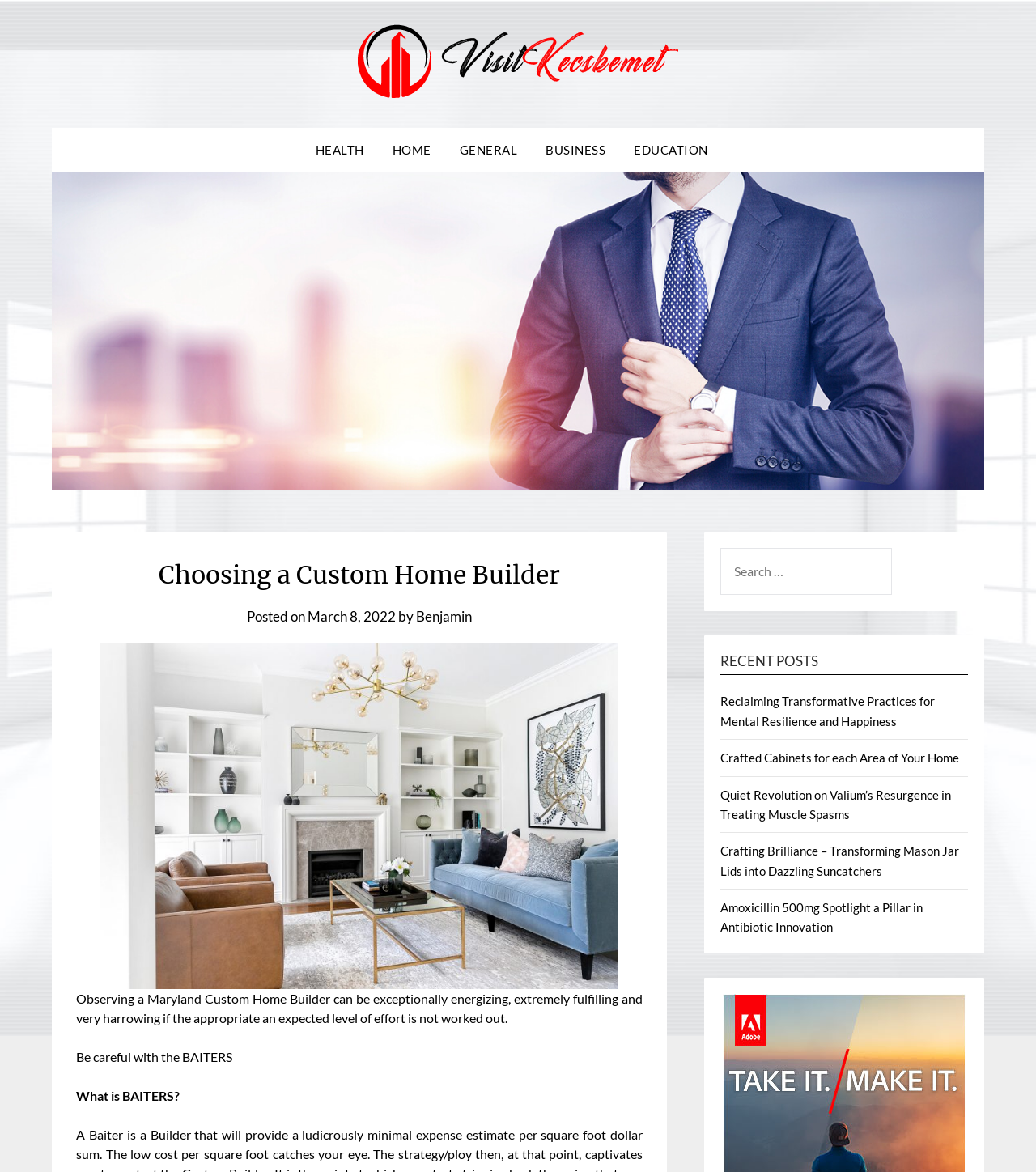How many recent posts are listed?
Look at the image and provide a short answer using one word or a phrase.

5